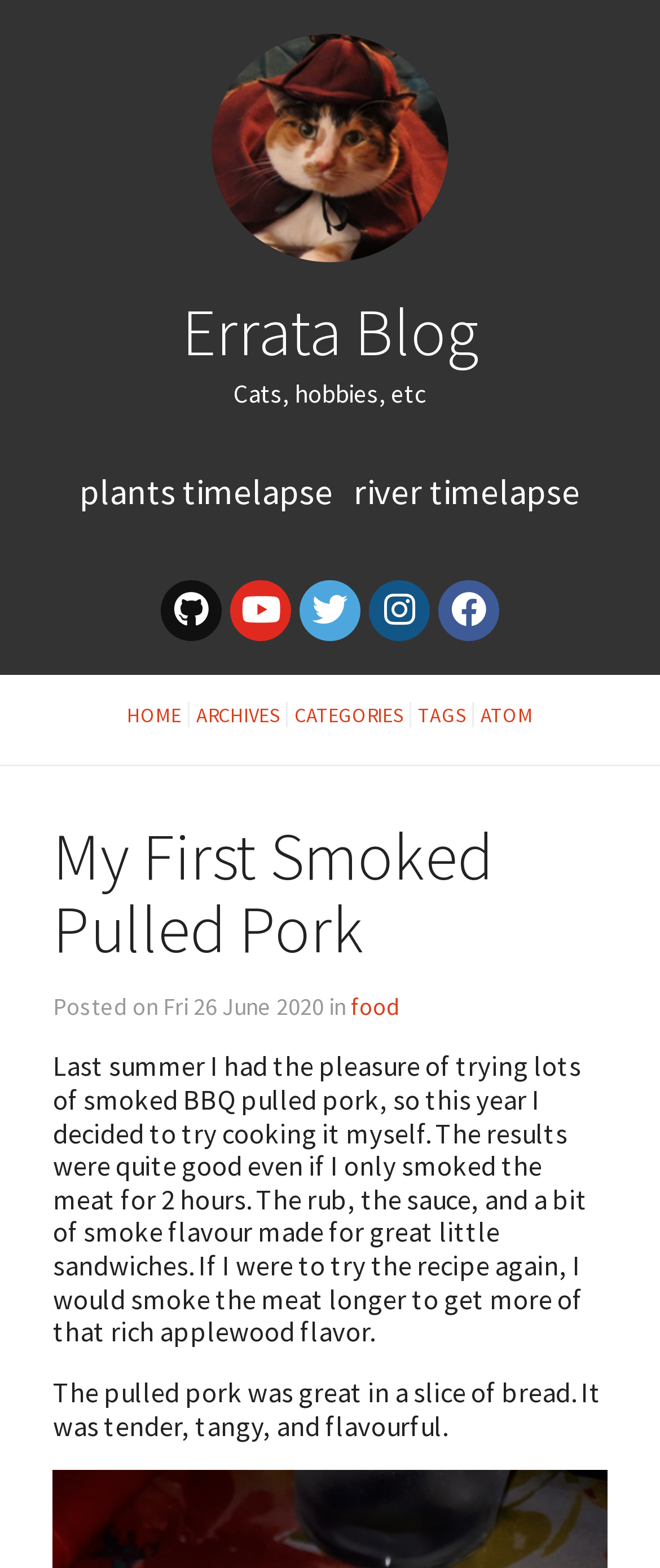Find and indicate the bounding box coordinates of the region you should select to follow the given instruction: "go to Errata Blog".

[0.321, 0.15, 0.679, 0.172]